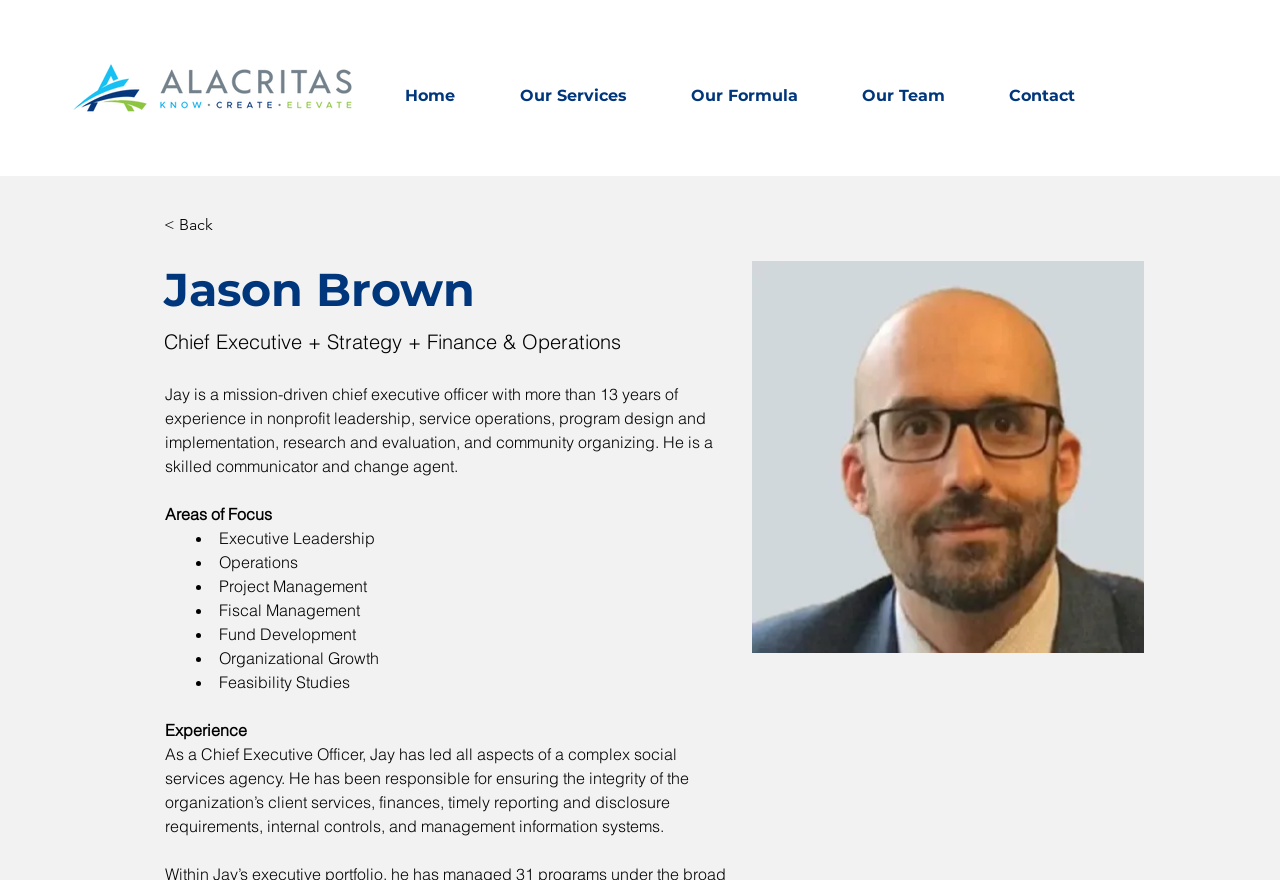Using the provided element description: "Contact", determine the bounding box coordinates of the corresponding UI element in the screenshot.

None